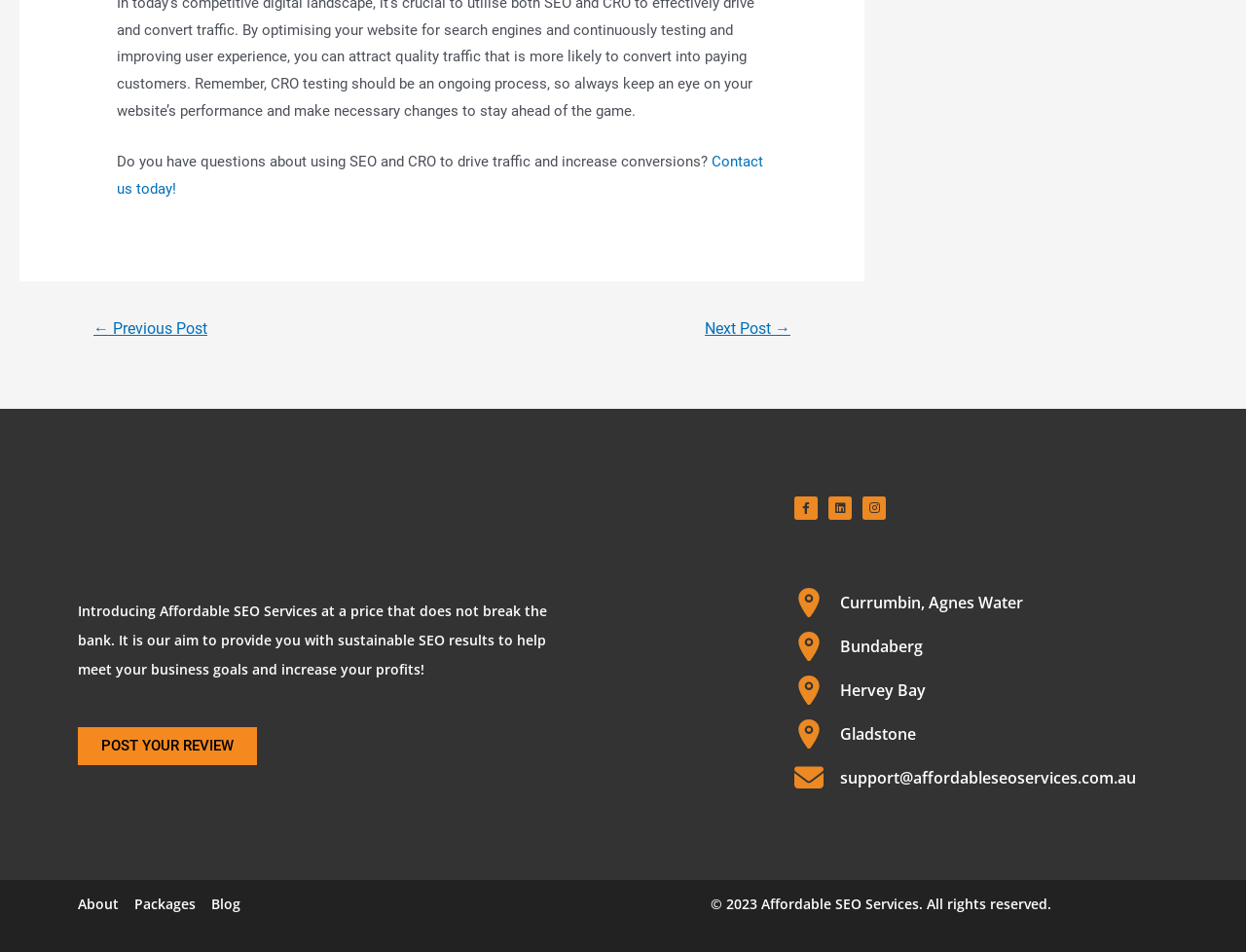Please identify the bounding box coordinates of the element I need to click to follow this instruction: "Click the 'Create account' link".

None